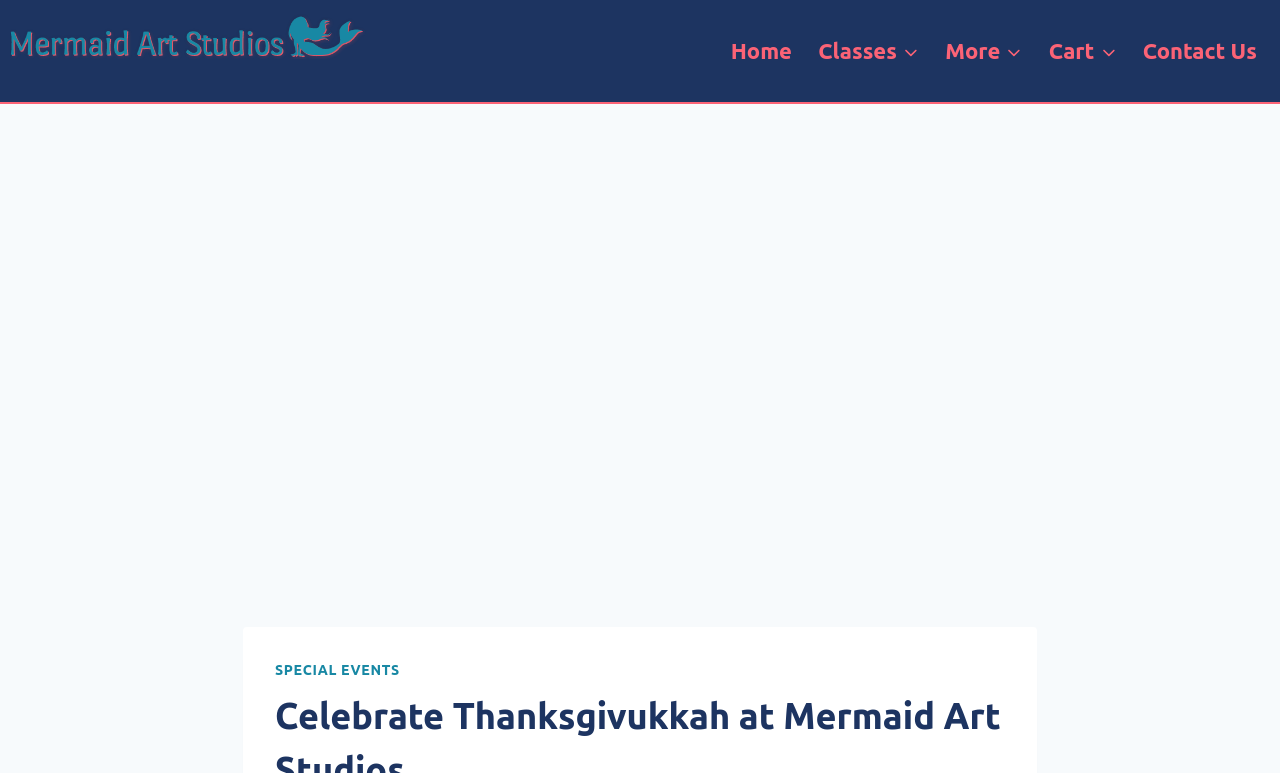Identify the bounding box coordinates of the region that should be clicked to execute the following instruction: "navigate to Classes".

[0.629, 0.026, 0.728, 0.106]